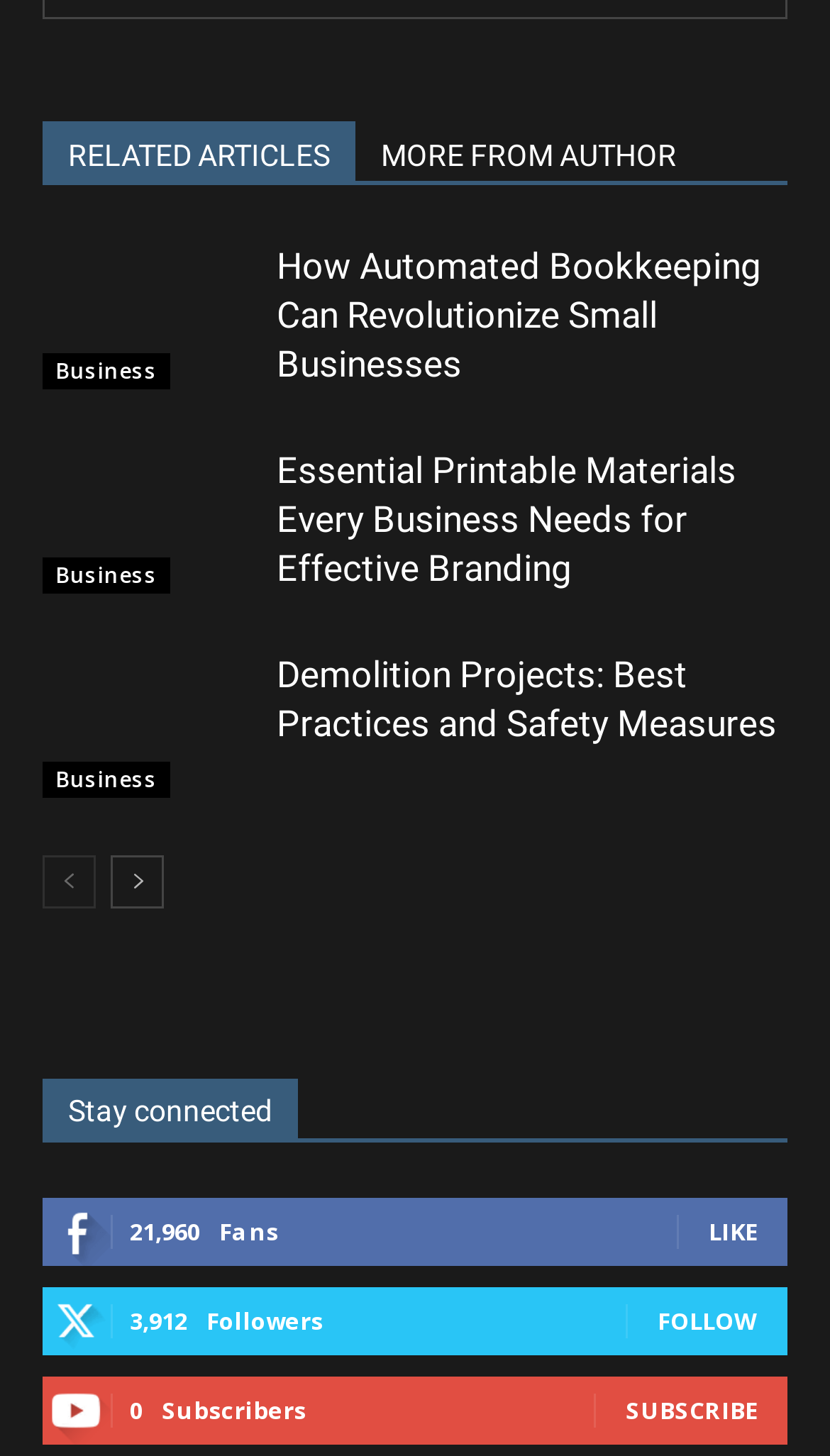Use the details in the image to answer the question thoroughly: 
What is the category of the first article?

The first article is categorized under 'Small Businesses' as indicated by the link 'Small Businesses' with bounding box coordinates [0.051, 0.166, 0.308, 0.267] and the corresponding image with bounding box coordinates [0.058, 0.169, 0.301, 0.264].